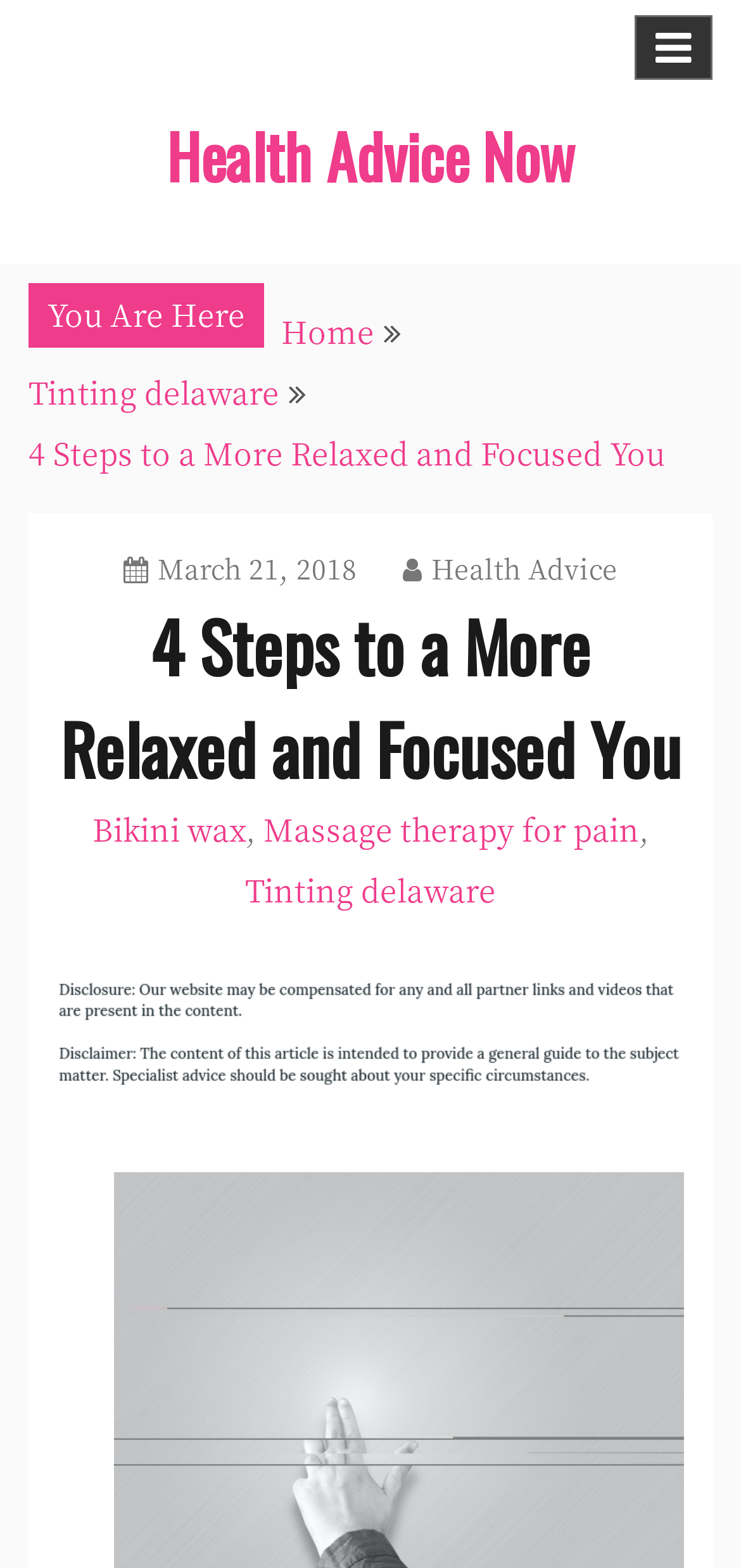How many images are on the webpage?
Based on the image, respond with a single word or phrase.

1